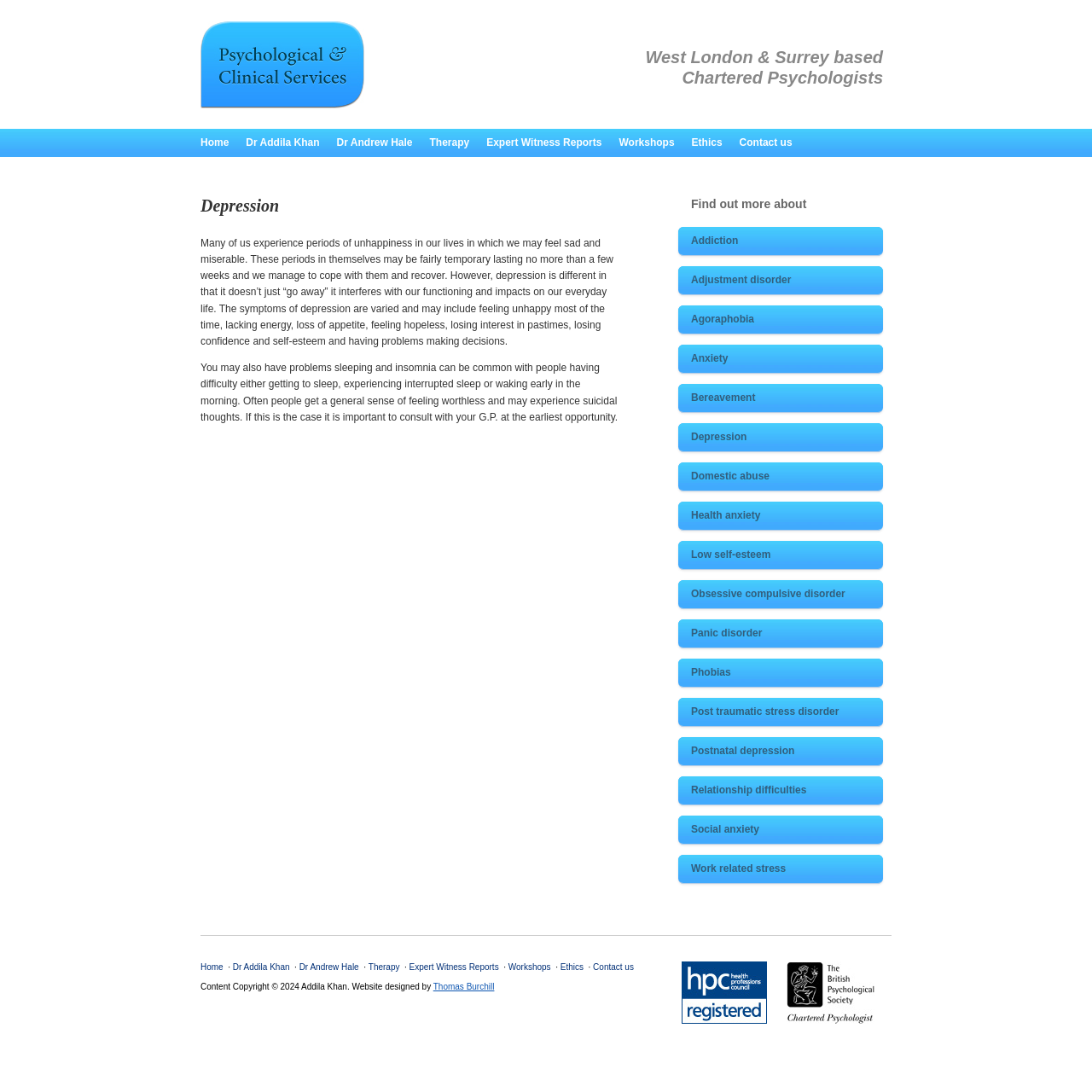Find the bounding box coordinates for the element that must be clicked to complete the instruction: "Learn more about anxiety". The coordinates should be four float numbers between 0 and 1, indicated as [left, top, right, bottom].

[0.633, 0.323, 0.667, 0.334]